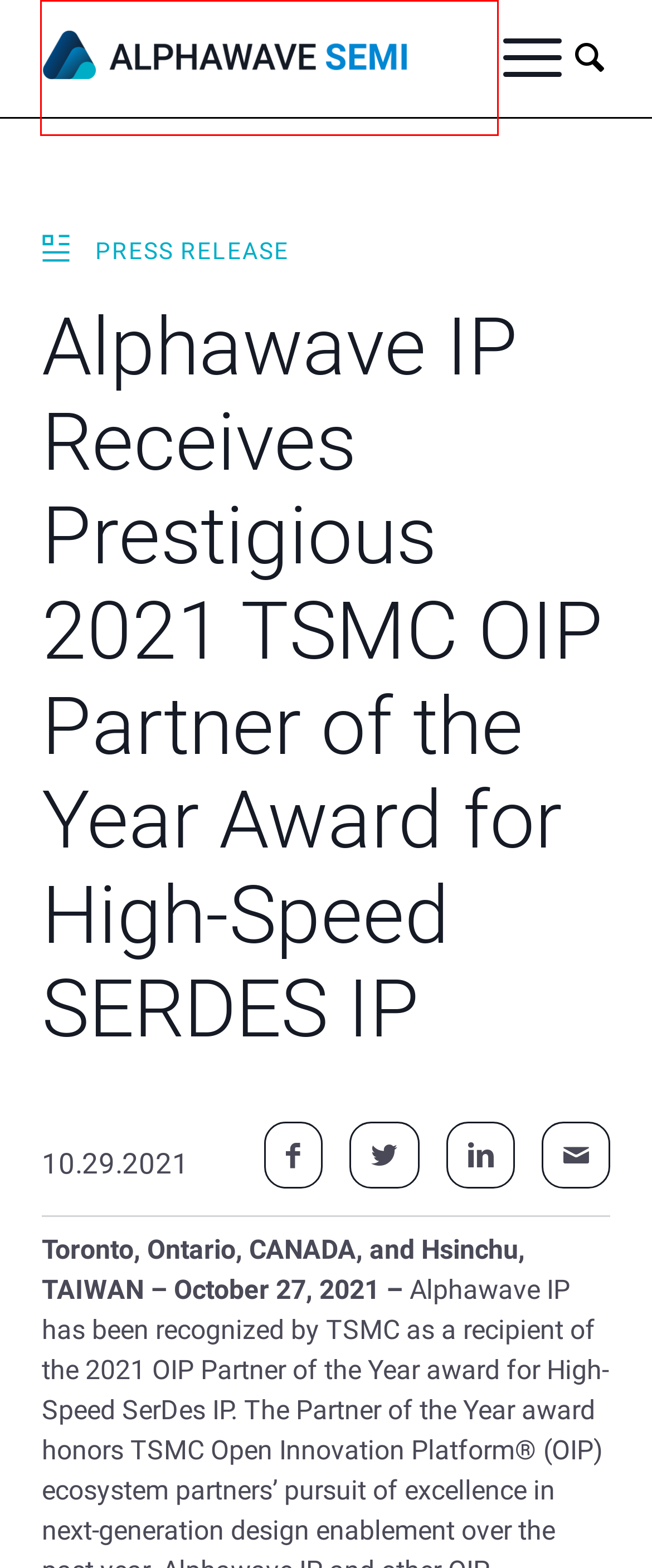Examine the screenshot of the webpage, noting the red bounding box around a UI element. Pick the webpage description that best matches the new page after the element in the red bounding box is clicked. Here are the candidates:
A. Silicon IP - Alphawave Semi
B. SNUG INDIA 2021 - Alphawave Semi
C. Financial Calendar - Alphawave Semi
D. Alphawave Semi - Accelerating the Connected World
E. Connectivity Products - Alphawave Semi
F. Terms & Conditions - Alphawave Semi
G. Environmental, Social and Governance - Alphawave Semi
H. Our Strengths - Alphawave Semi Investors

D